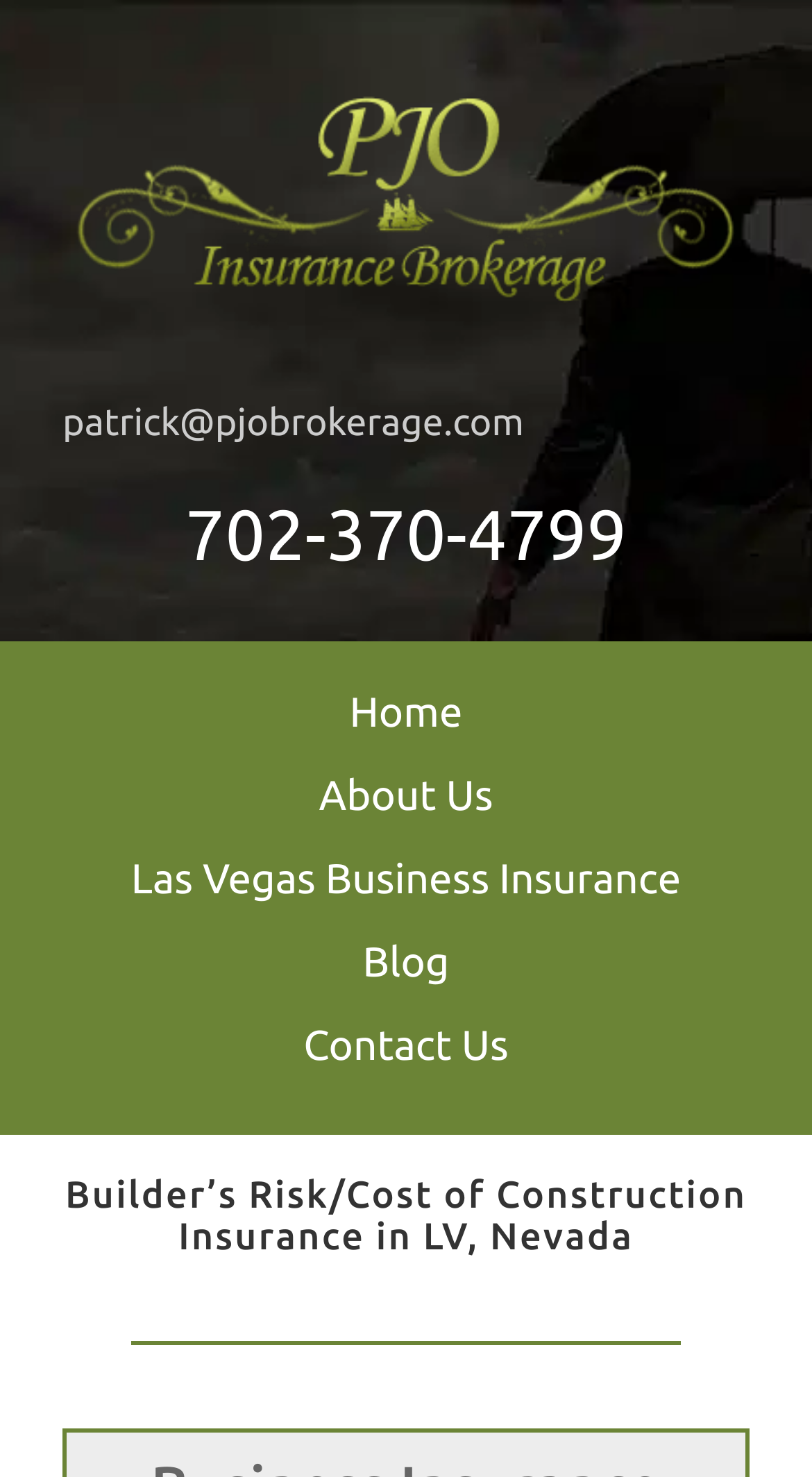Find the bounding box of the web element that fits this description: "Blog".

[0.447, 0.63, 0.553, 0.672]